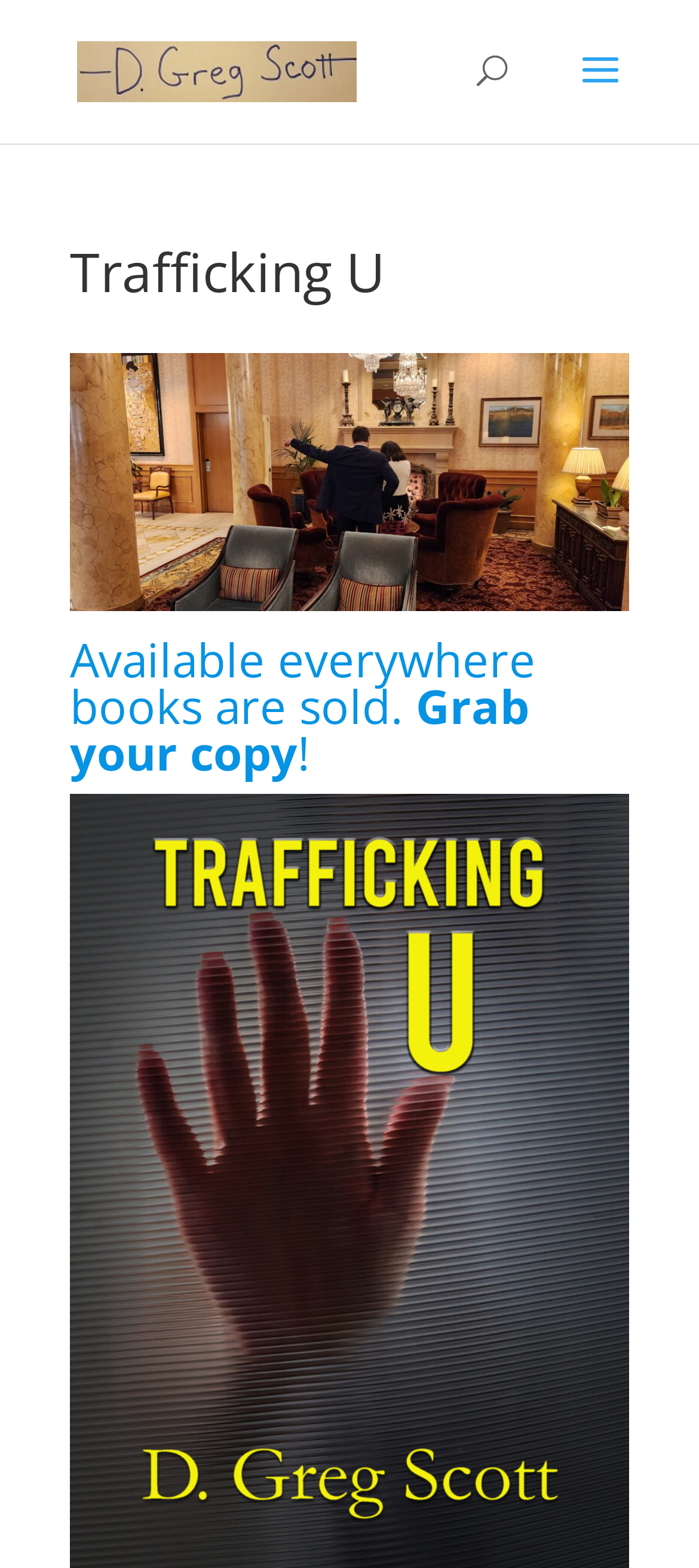Summarize the webpage comprehensively, mentioning all visible components.

The webpage appears to be a promotional page for a book or novel, specifically "Trafficking U". At the top left of the page, there is a link and an image, both with the URL "www.dgregscott.com". Below this, there is a search bar that spans almost the entire width of the page.

The main content of the page is divided into three sections. The first section has a heading that reads "Trafficking U" and is positioned near the top of the page. Below this heading, there is a large figure that takes up most of the page's width, containing an image with a descriptive caption about trafficking victims. The caption also acknowledges the real-world St. Paul Hotel and the individuals who posed for the pictures.

The second section has a heading that reads "Grab your copy (opens in a new tab)!" and is positioned below the figure. This section contains a link with the same text as the heading, which likely directs users to a page where they can purchase the book. Below the link, there is a static text that reads "Available everywhere books are sold."

At the very bottom of the page, there is another link, but it does not have any descriptive text. Overall, the page has a simple layout, with a focus on promoting the book and providing a call-to-action for users to grab a copy.